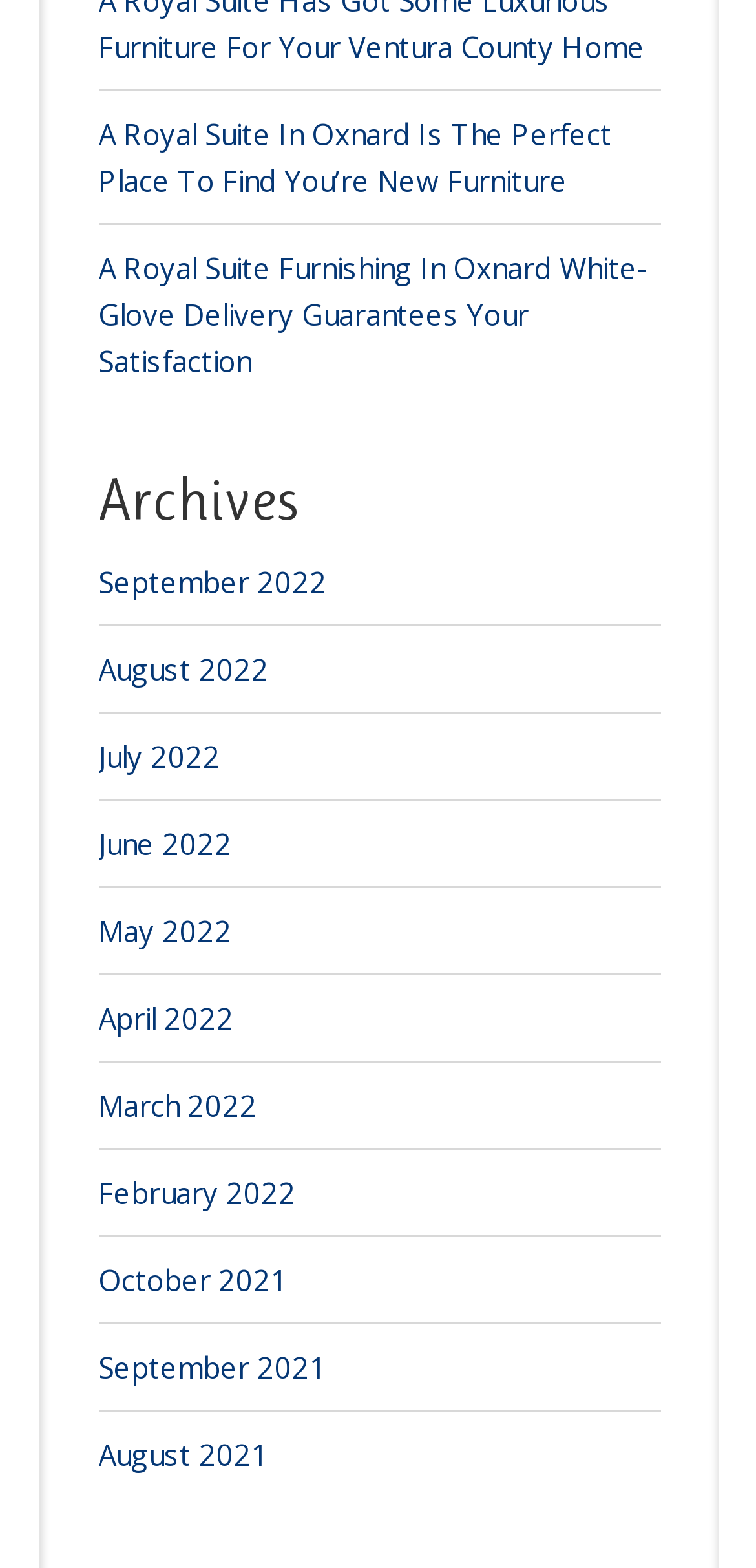Identify the bounding box coordinates of the area you need to click to perform the following instruction: "View A Royal Suite In Oxnard Is The Perfect Place To Find You’re New Furniture".

[0.129, 0.073, 0.809, 0.127]